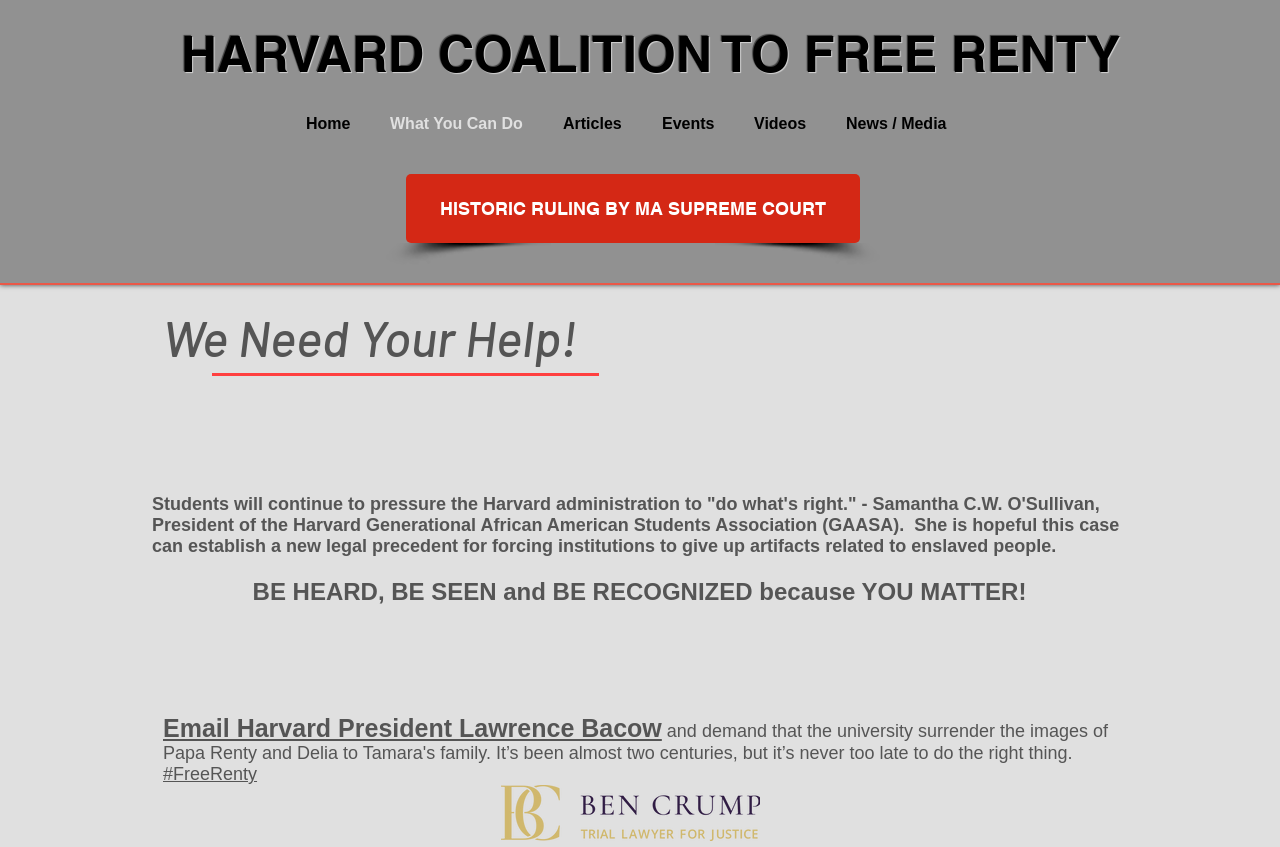Given the following UI element description: "HARVARD COALITION TO FREE RENTY", find the bounding box coordinates in the webpage screenshot.

[0.141, 0.04, 0.875, 0.1]